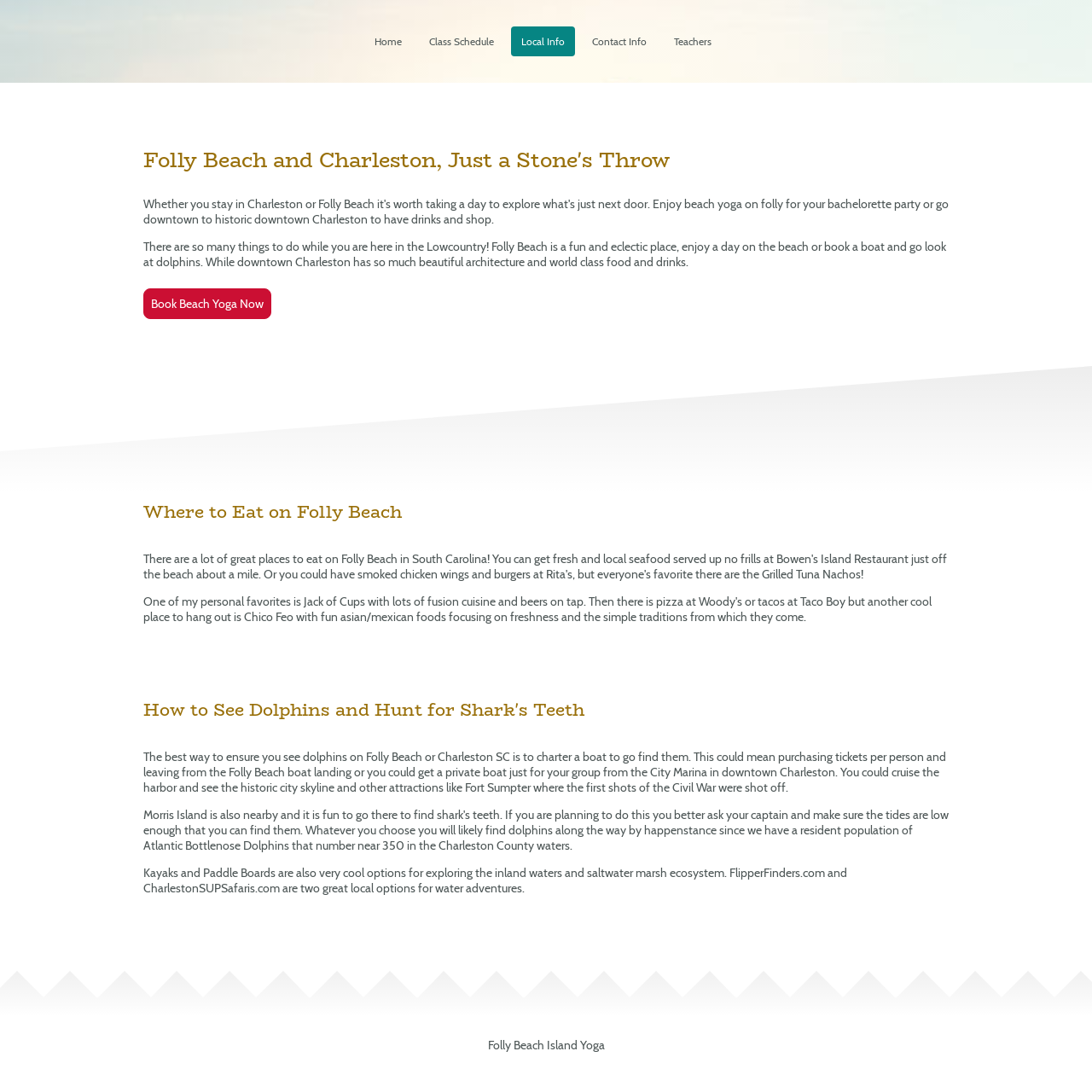Provide the bounding box coordinates for the UI element that is described by this text: "Contact Info". The coordinates should be in the form of four float numbers between 0 and 1: [left, top, right, bottom].

[0.534, 0.026, 0.6, 0.05]